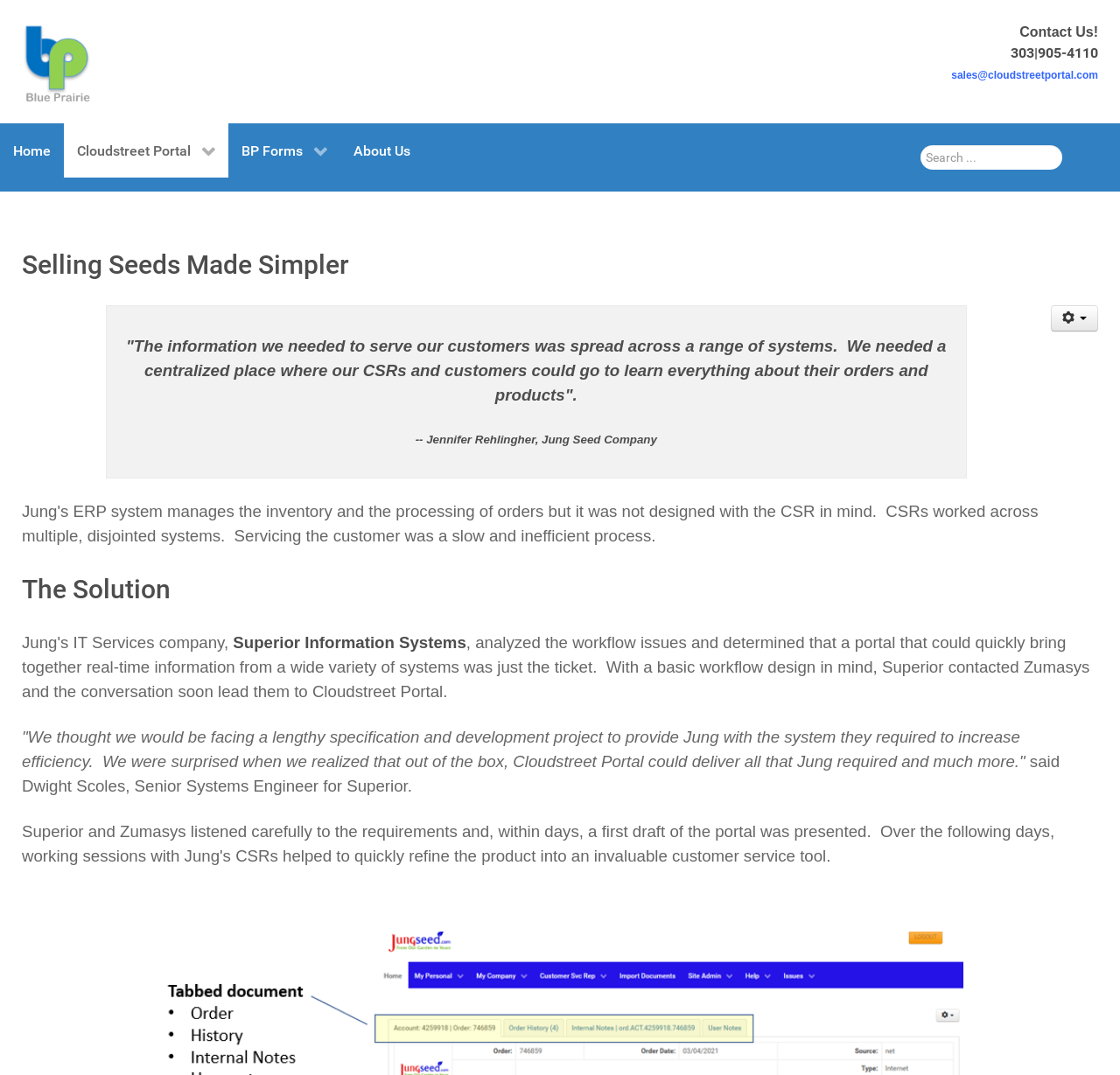Detail the various sections and features present on the webpage.

This webpage is about Cloudstreet Portal, a solution for selling seeds. At the top left corner, there is a link to "Cloudstreet Portal" accompanied by an image with the same name. On the top right corner, there are contact details, including a "Contact Us!" button, a phone number "303|905-4110", and an email address "sales@cloudstreetportal.com".

Below the contact details, there is a navigation menu with links to "Home", "Cloudstreet Portal", "BP Forms", and "About Us". To the right of the navigation menu, there is a search bar with a placeholder text "Enter Search Term".

The main content of the webpage is divided into two sections. The first section has a heading "Selling Seeds Made Simpler" and features a quote from Jennifer Rehlingher, Jung Seed Company, about the need for a centralized system to manage customer orders and products. 

The second section has a heading "The Solution" and describes how Superior Information Systems analyzed the workflow issues and determined that a portal was needed to bring together real-time information from various systems. The text explains how Cloudstreet Portal was chosen to provide the required system, with quotes from Dwight Scoles, Senior Systems Engineer for Superior.